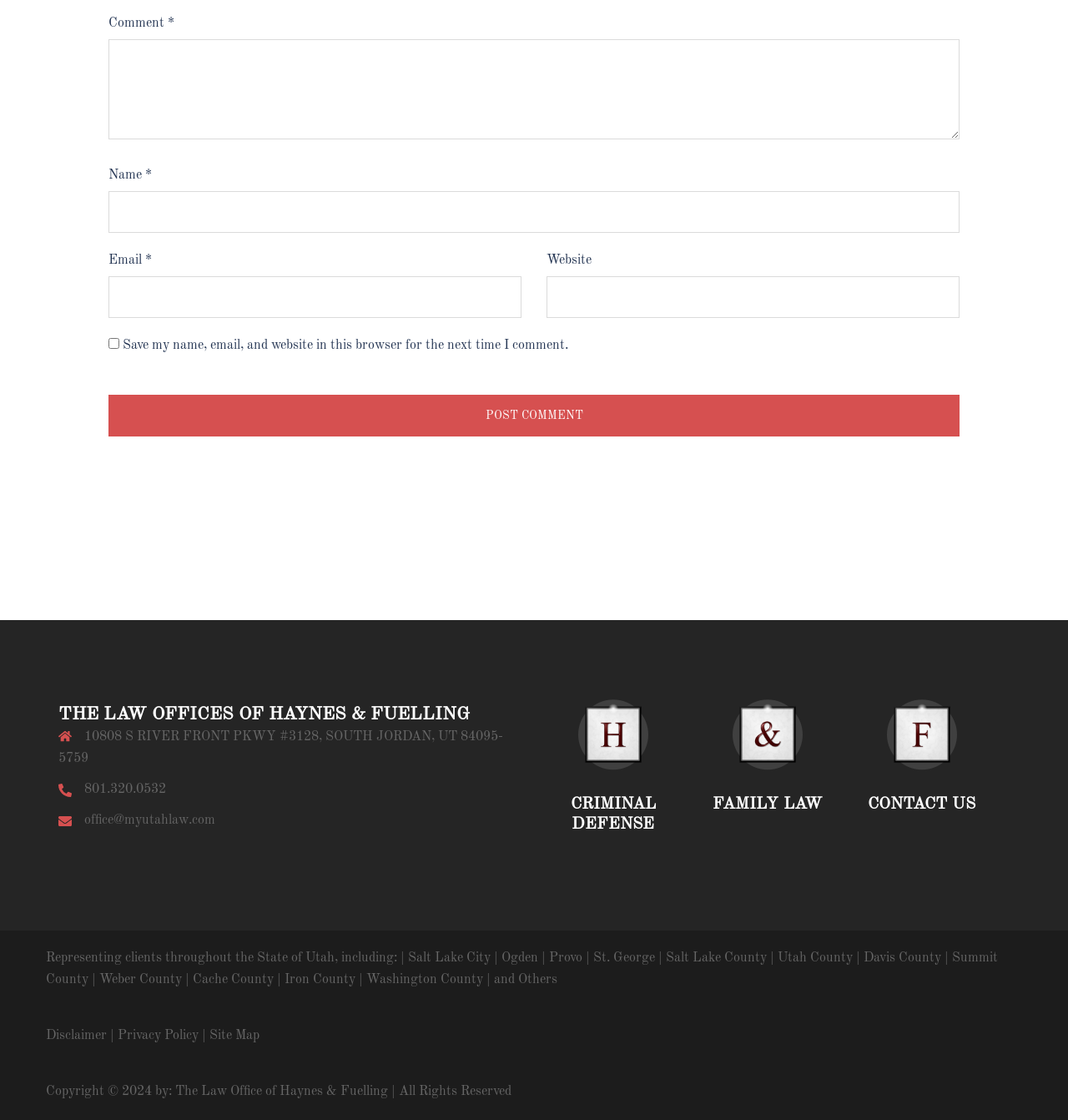Find the bounding box coordinates of the element's region that should be clicked in order to follow the given instruction: "Input your name". The coordinates should consist of four float numbers between 0 and 1, i.e., [left, top, right, bottom].

[0.102, 0.17, 0.898, 0.208]